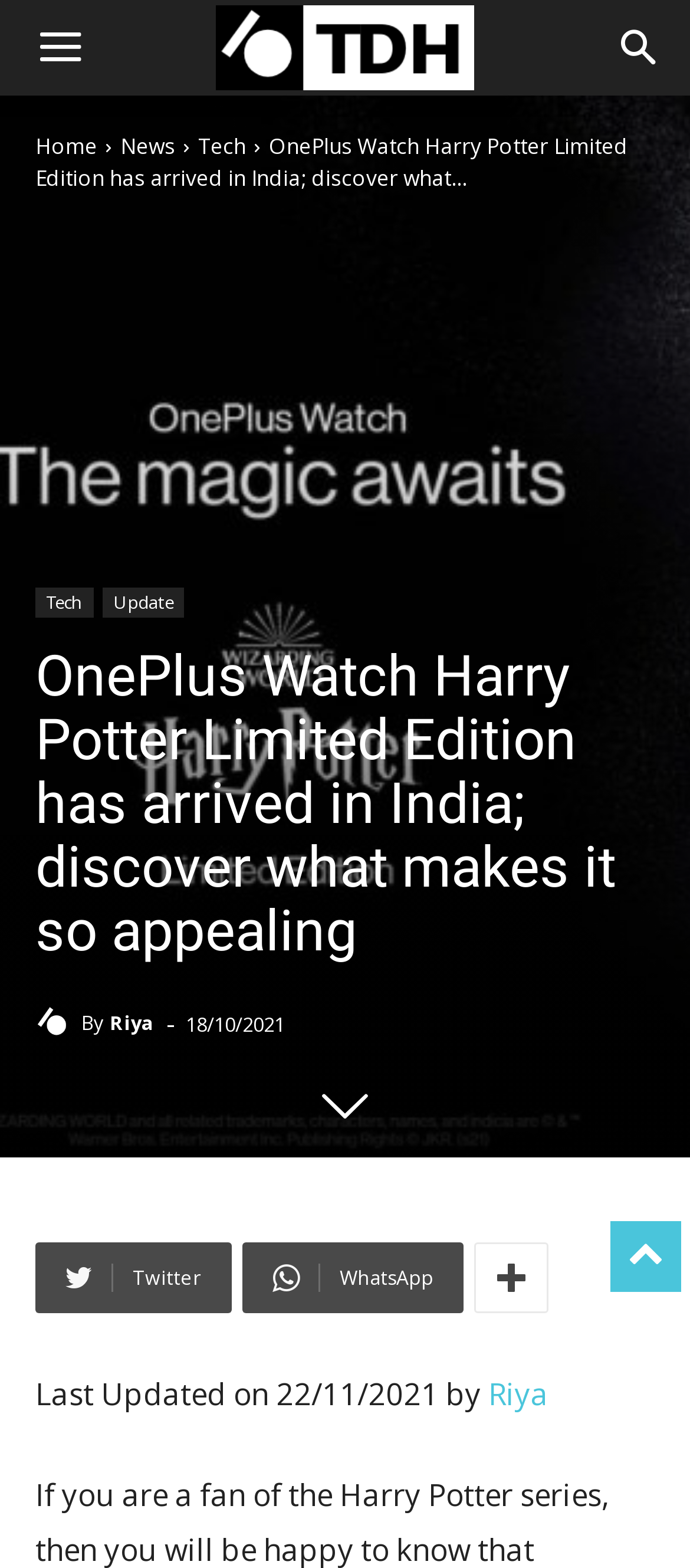What are the categories available in the menu? Using the information from the screenshot, answer with a single word or phrase.

Home, News, Tech